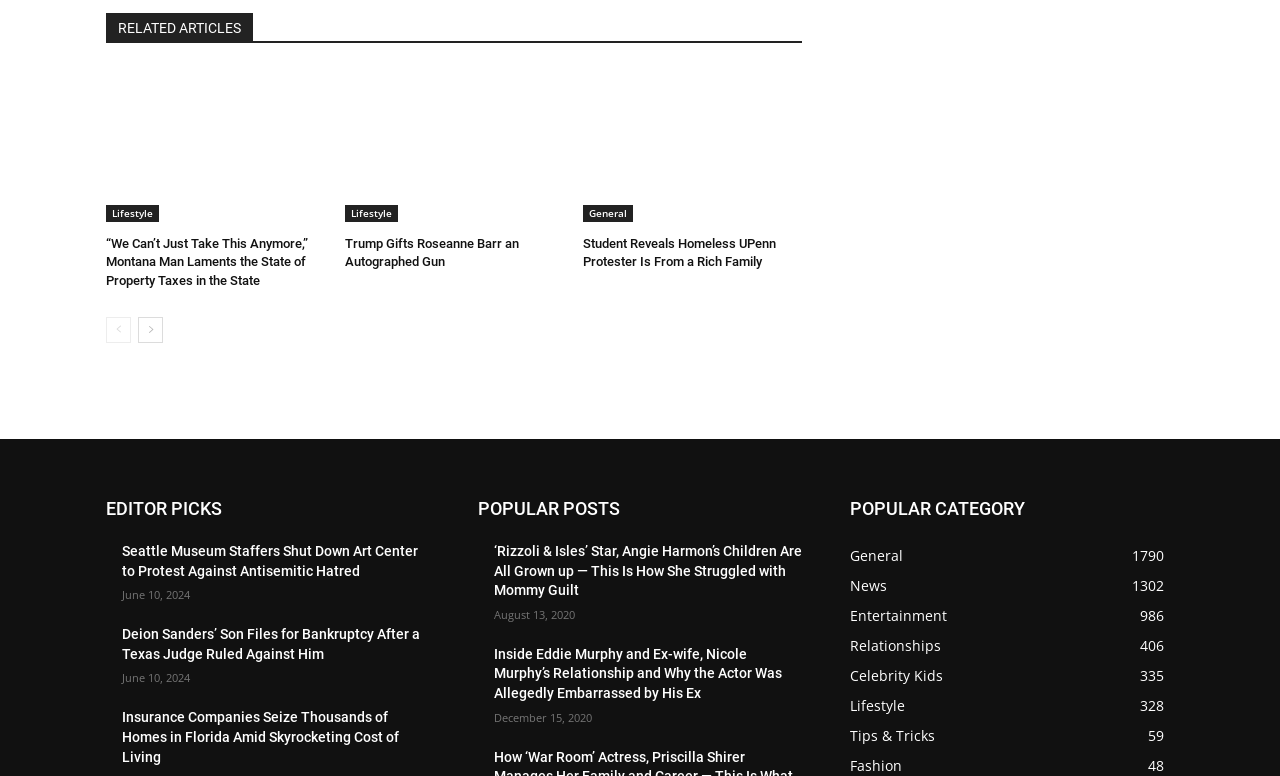What is the category of the article '“We Can’t Just Take This Anymore,” Montana Man Laments the State of Property Taxes in the State'?
Examine the image and give a concise answer in one word or a short phrase.

Lifestyle